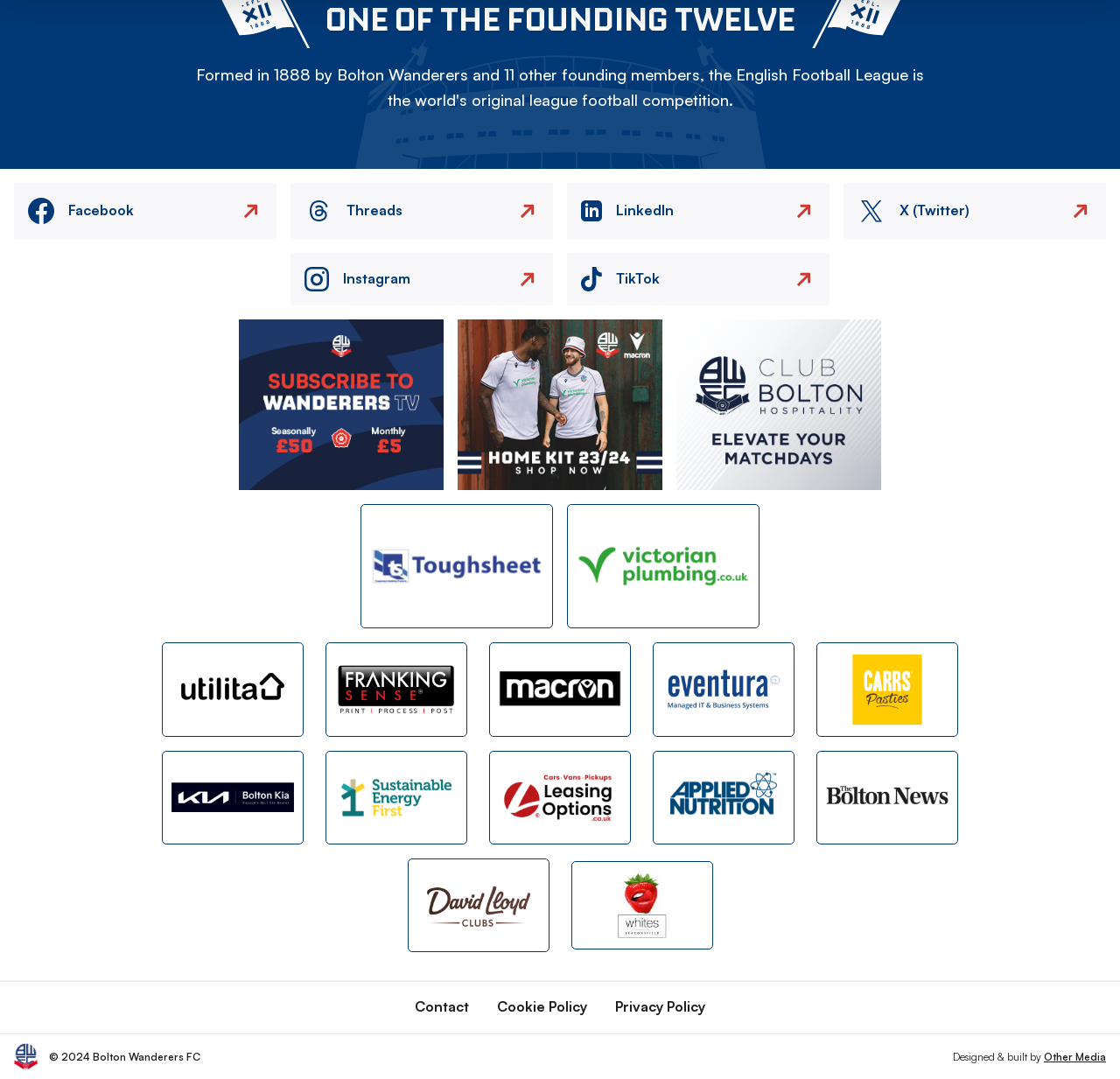Locate the bounding box coordinates of the element you need to click to accomplish the task described by this instruction: "Check out David Lloyd".

[0.364, 0.796, 0.49, 0.883]